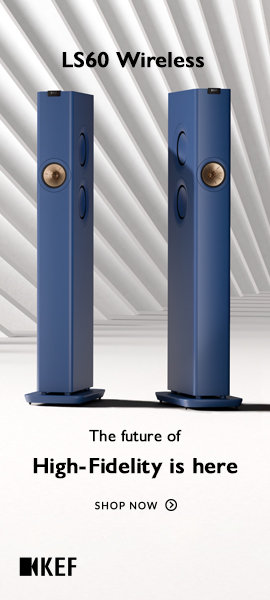What is the purpose of the 'SHOP NOW' button?
Look at the screenshot and give a one-word or phrase answer.

to encourage customers to buy